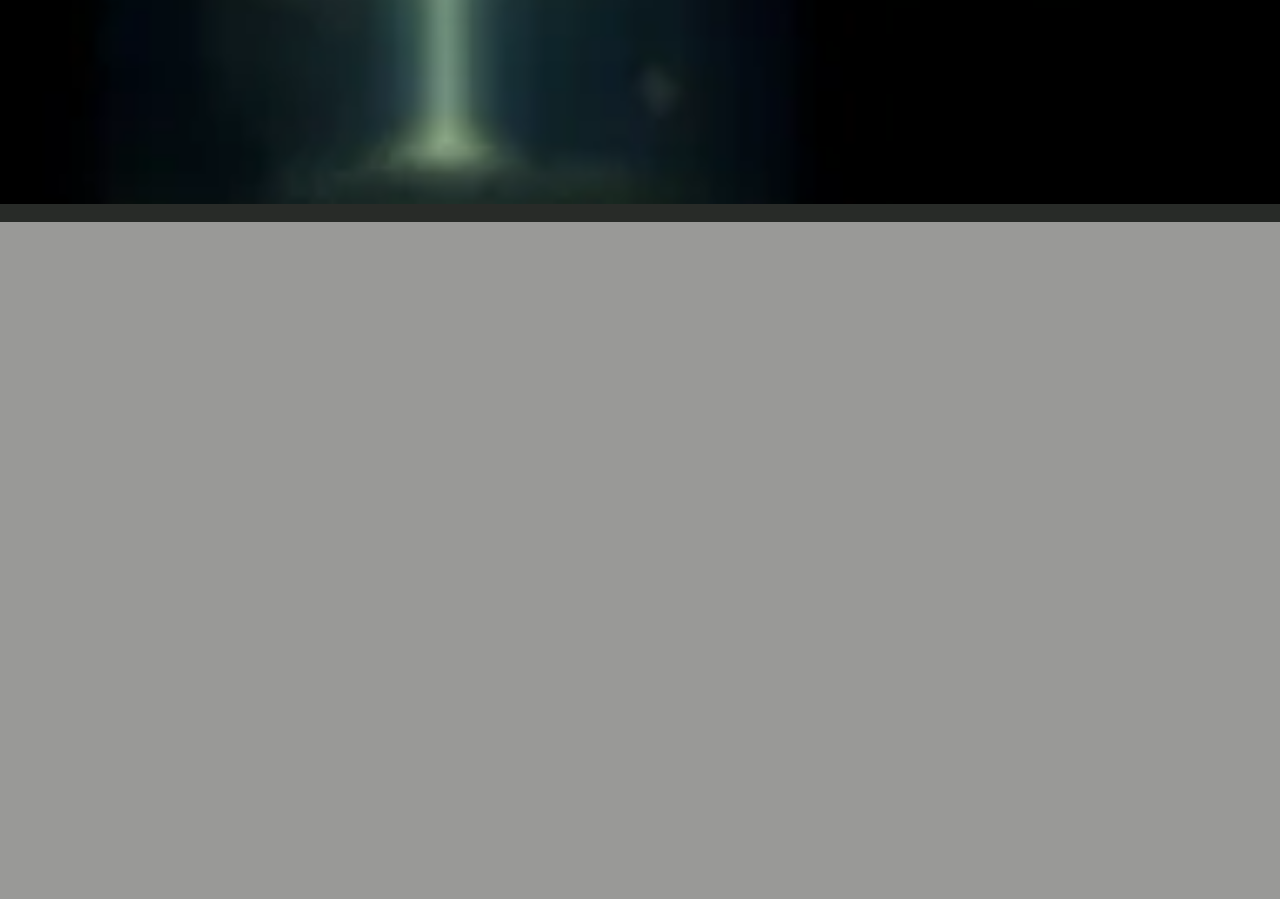What is the name of the foundation mentioned?
Using the details from the image, give an elaborate explanation to answer the question.

The webpage mentions the Heretic Foundation, and provides a link to www.hereticfoundation.com, which is likely the foundation's website.